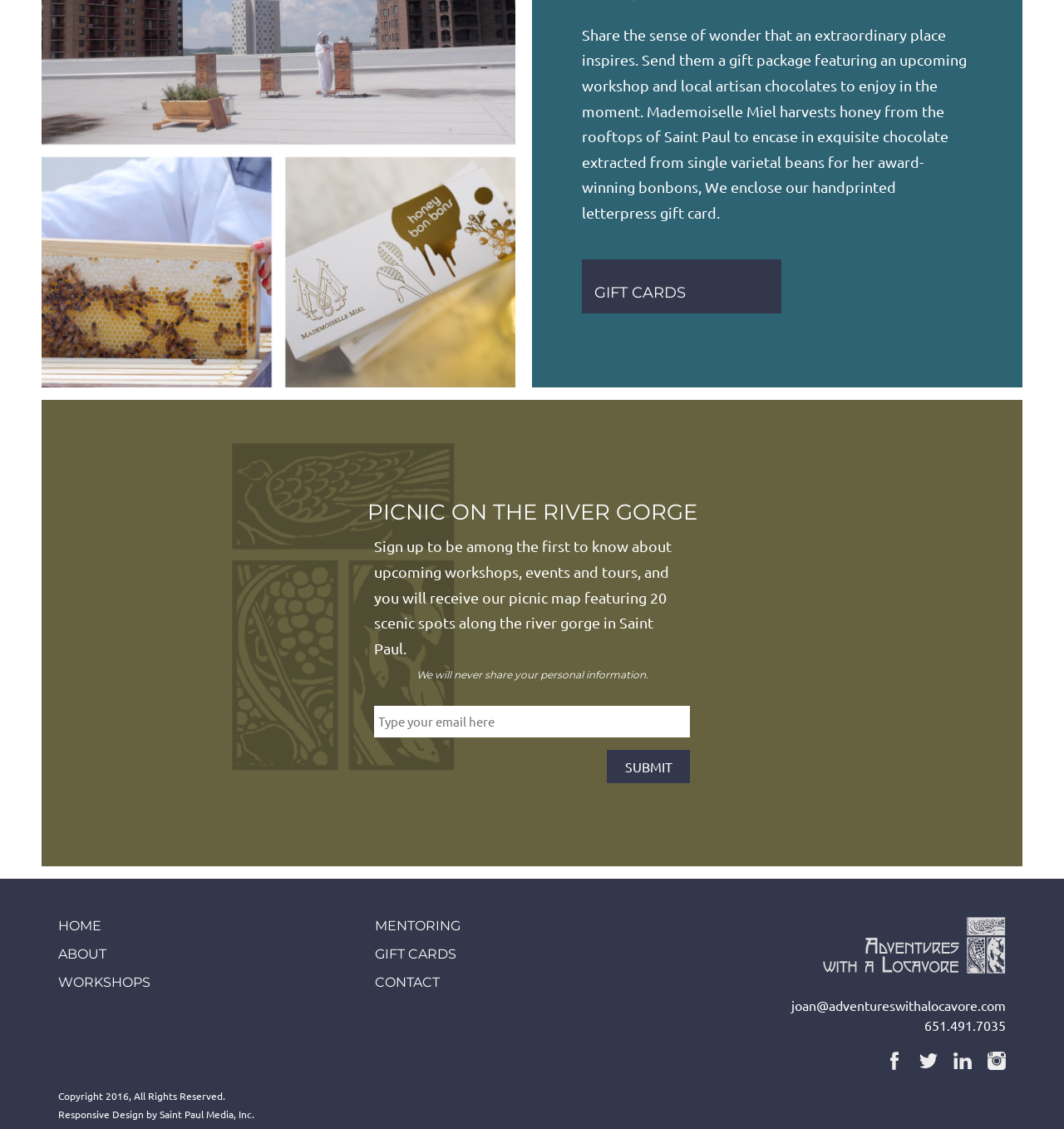How many scenic spots are featured in the picnic map?
We need a detailed and meticulous answer to the question.

The StaticText element mentions 'you will receive our picnic map featuring 20 scenic spots along the river gorge in Saint Paul', indicating that the picnic map features 20 scenic spots.